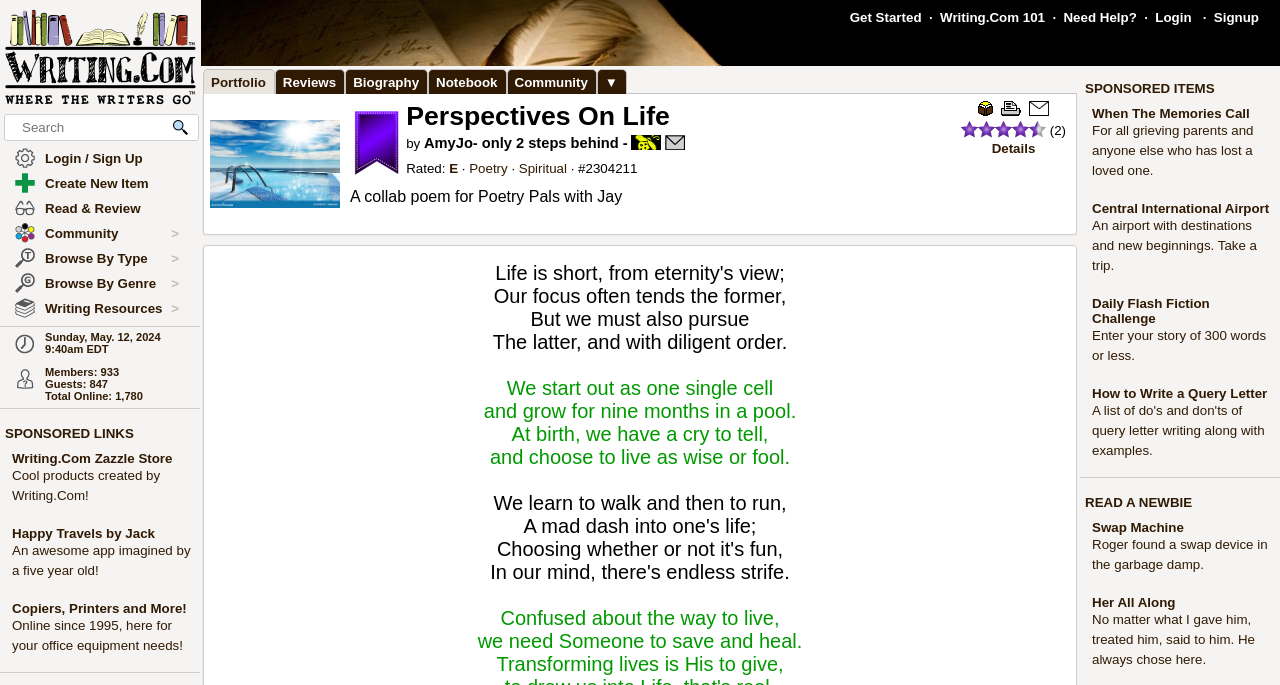Please give a succinct answer to the question in one word or phrase:
What are the main navigation categories?

Login/Sign Up, Create New Item, Read & Review, Community, Browse By Type, Browse By Genre, Writing Resources